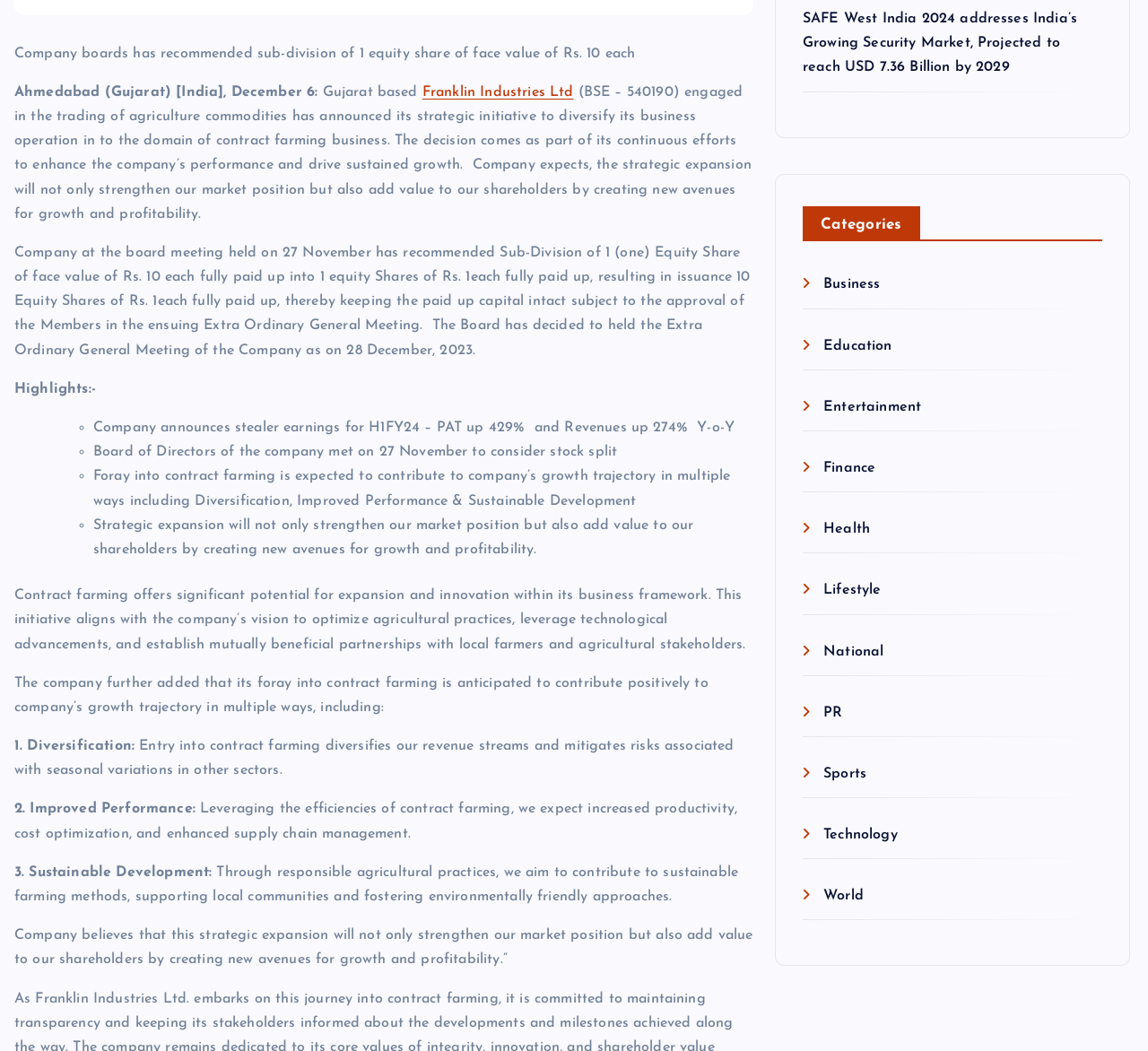What is the expected outcome of the company's foray into contract farming?
Deliver a detailed and extensive answer to the question.

The webpage mentions that the company's foray into contract farming is expected to contribute positively to the company's growth trajectory in multiple ways, including diversification, improved performance, and sustainable development. This information is provided in the middle section of the webpage.